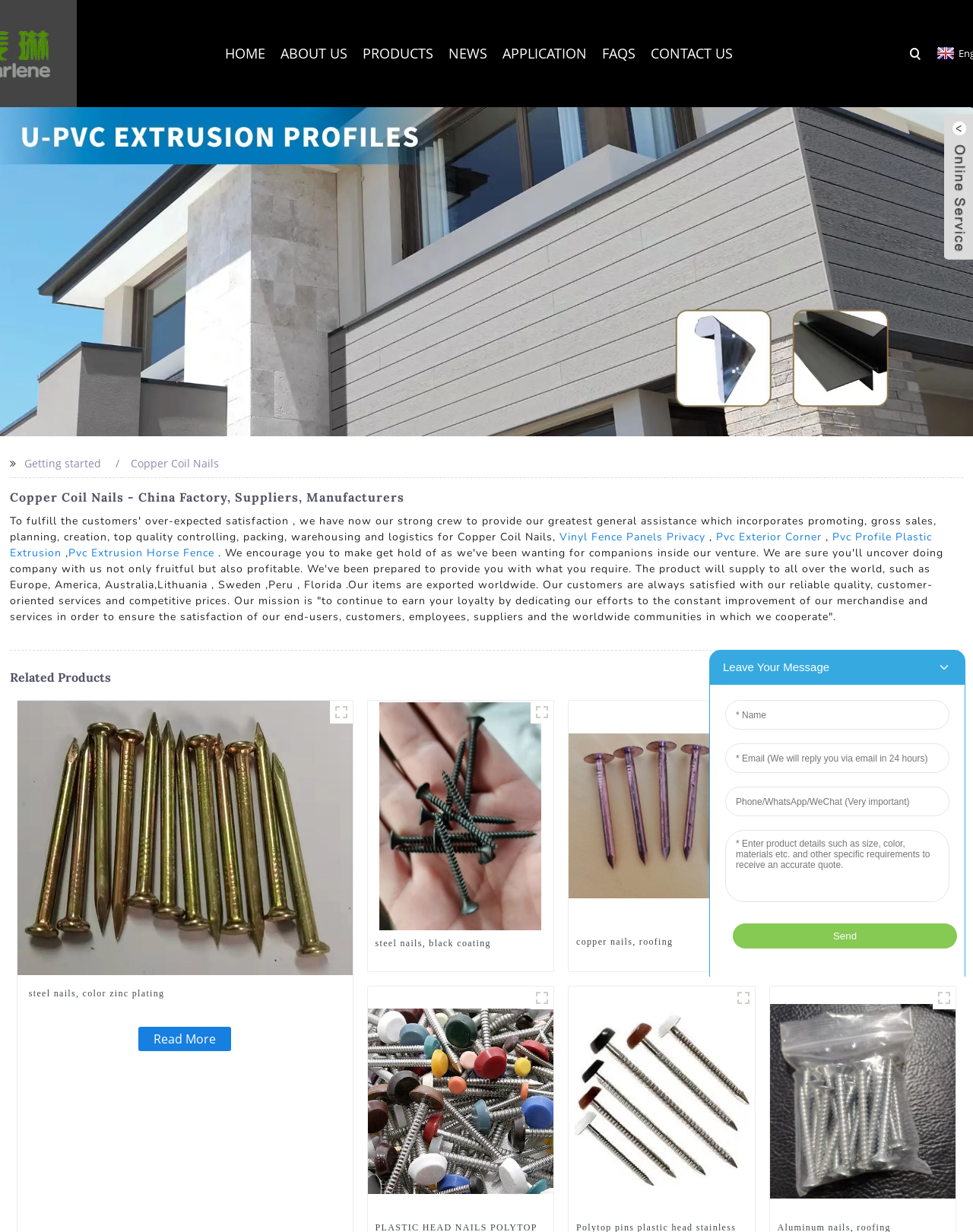Please find the bounding box coordinates of the element that must be clicked to perform the given instruction: "View U-PVC EXTERIOR WALL PANEL". The coordinates should be four float numbers from 0 to 1, i.e., [left, top, right, bottom].

[0.0, 0.214, 1.0, 0.225]